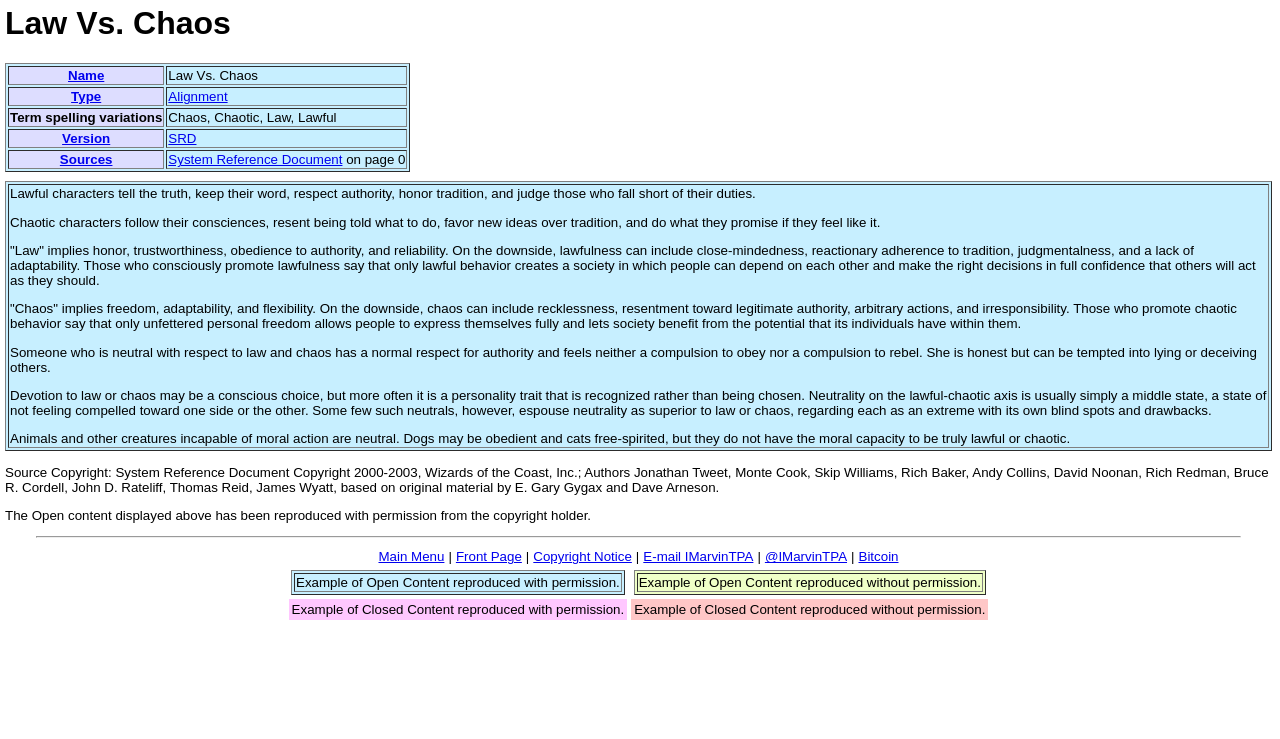Highlight the bounding box coordinates of the element you need to click to perform the following instruction: "Click on the 'Main Menu' link."

[0.296, 0.743, 0.347, 0.764]